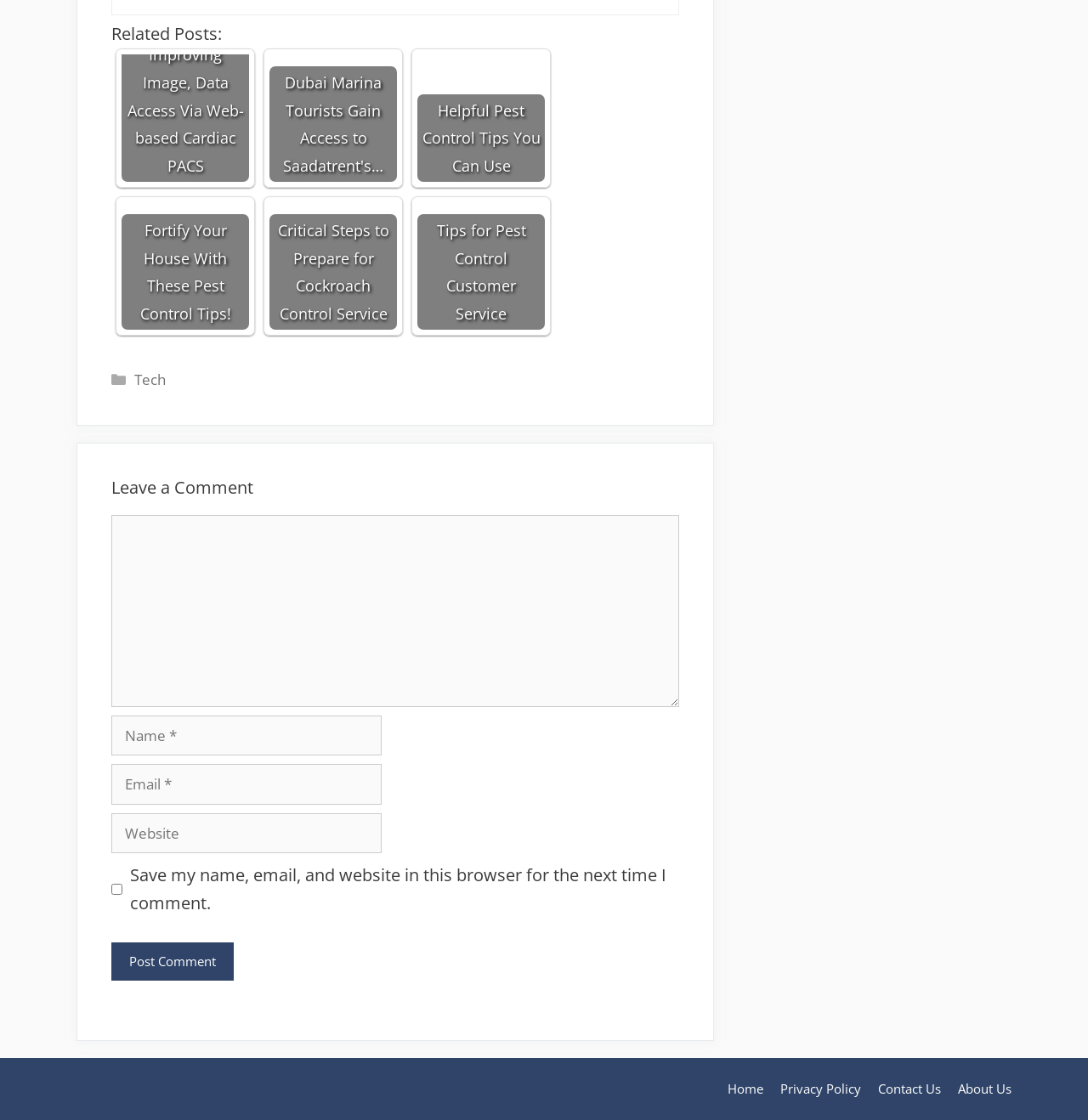Find the bounding box of the element with the following description: "About Us". The coordinates must be four float numbers between 0 and 1, formatted as [left, top, right, bottom].

[0.88, 0.964, 0.93, 0.979]